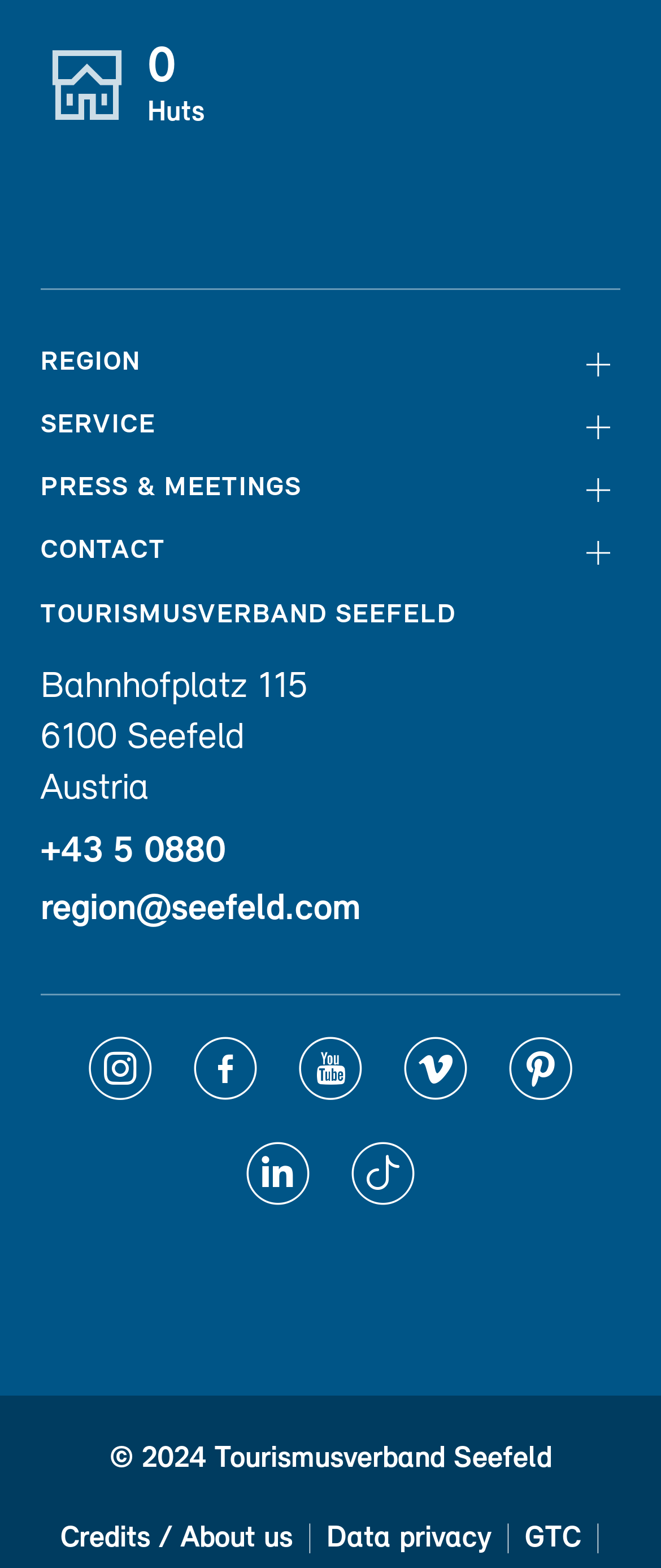Provide a short, one-word or phrase answer to the question below:
What is the name of the tourism board?

Tourismusverband Seefeld